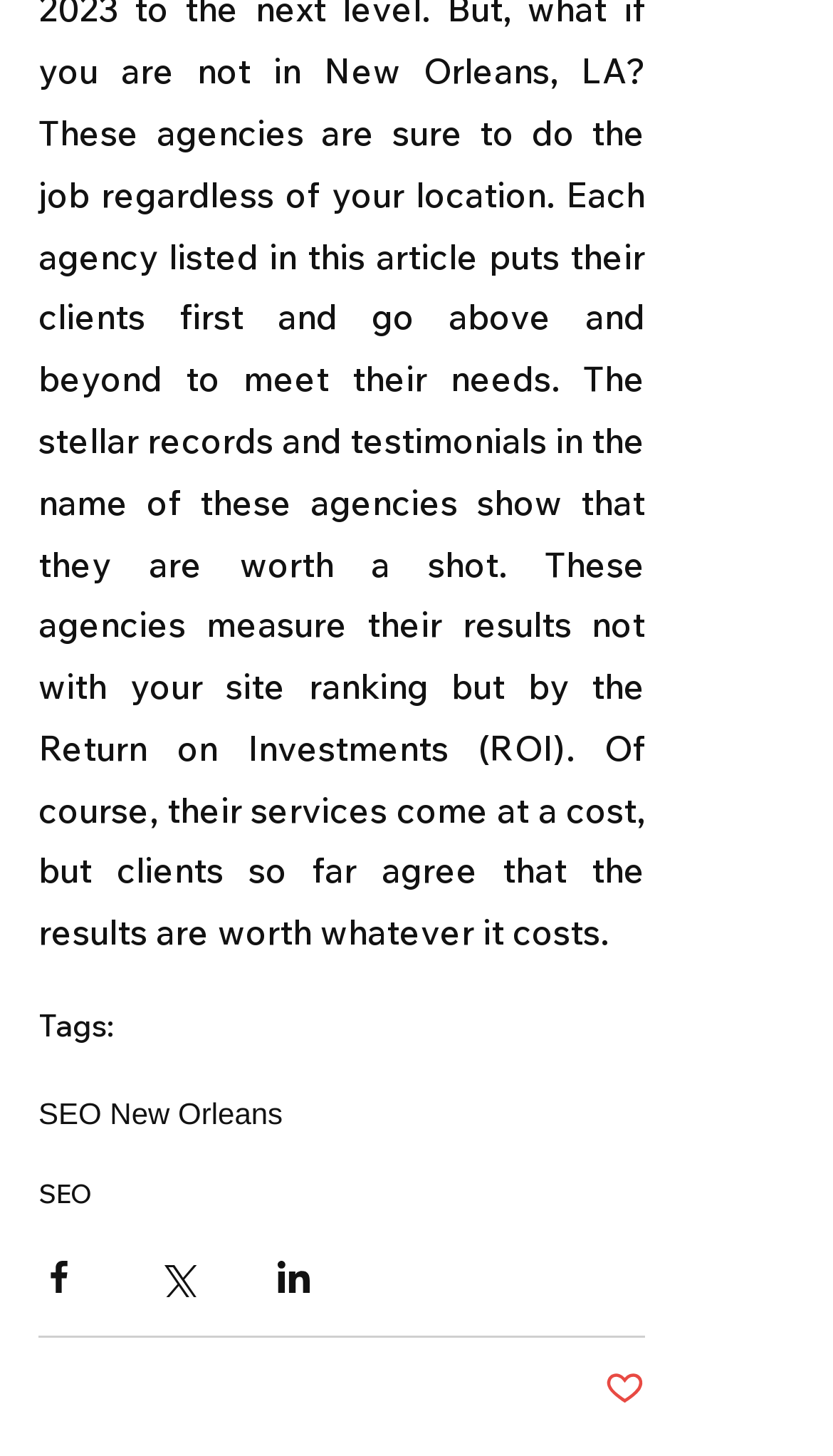What is the second tag listed? Analyze the screenshot and reply with just one word or a short phrase.

SEO